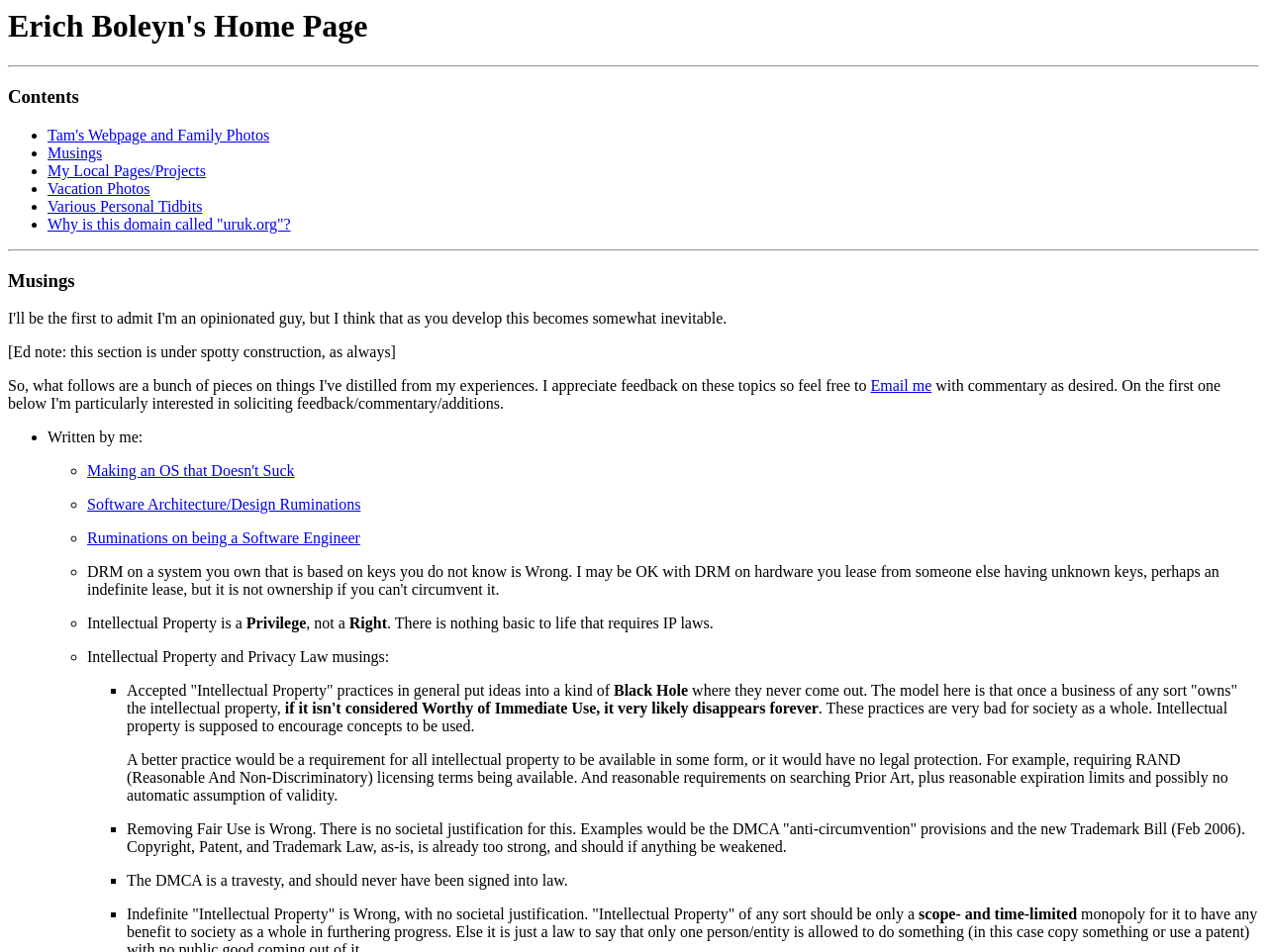What is the topic of the section after 'Contents'?
Please analyze the image and answer the question with as much detail as possible.

After the 'Contents' section, there is a separator element, followed by a heading element with the text 'Musings'. This indicates that the section after 'Contents' is about 'Musings'.